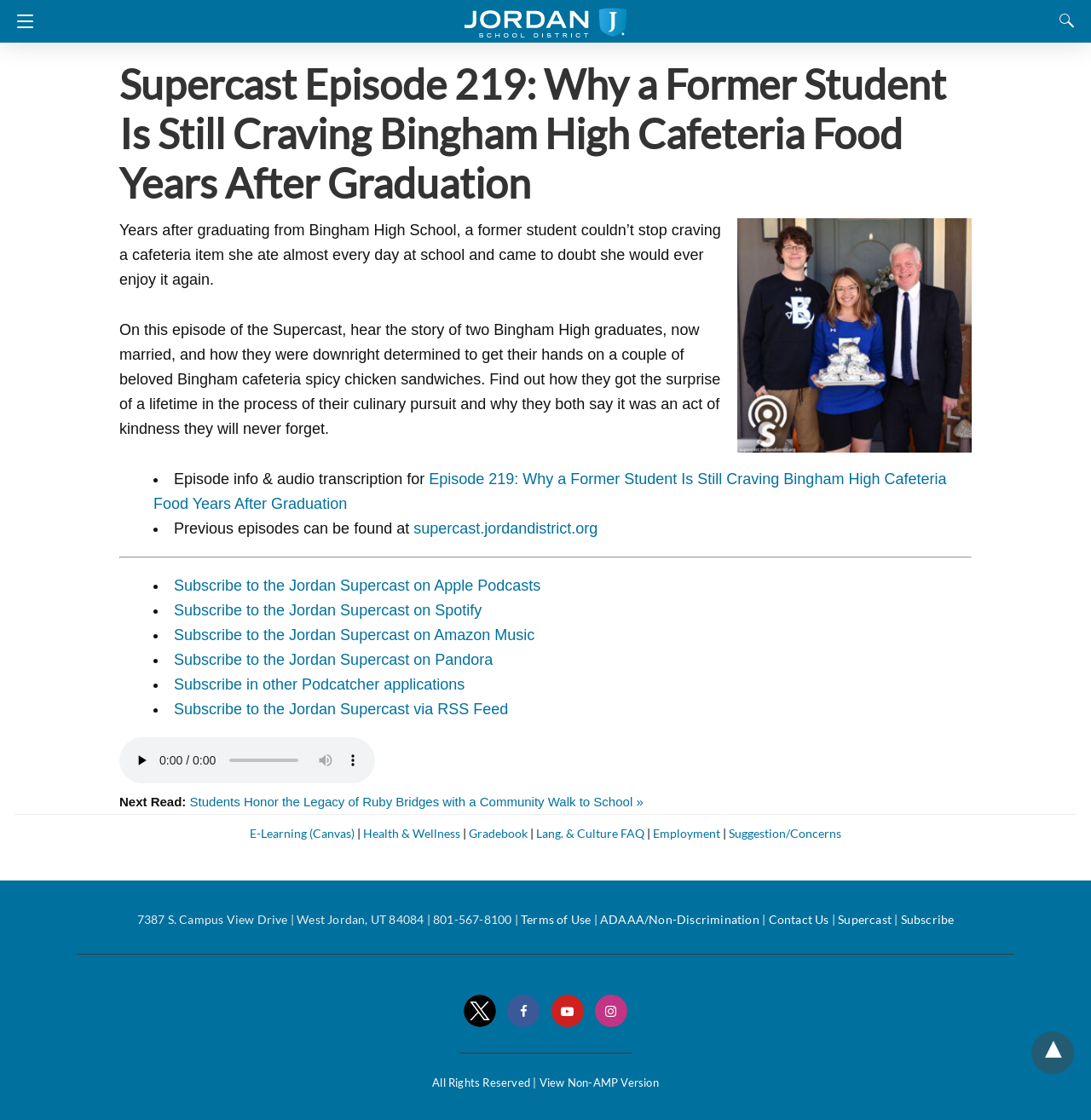What is the name of the school district?
Please utilize the information in the image to give a detailed response to the question.

I found the answer by looking at the logo image at the top of the webpage, which is described as 'Jordan School District Logo'. This suggests that the webpage is affiliated with the Jordan School District.